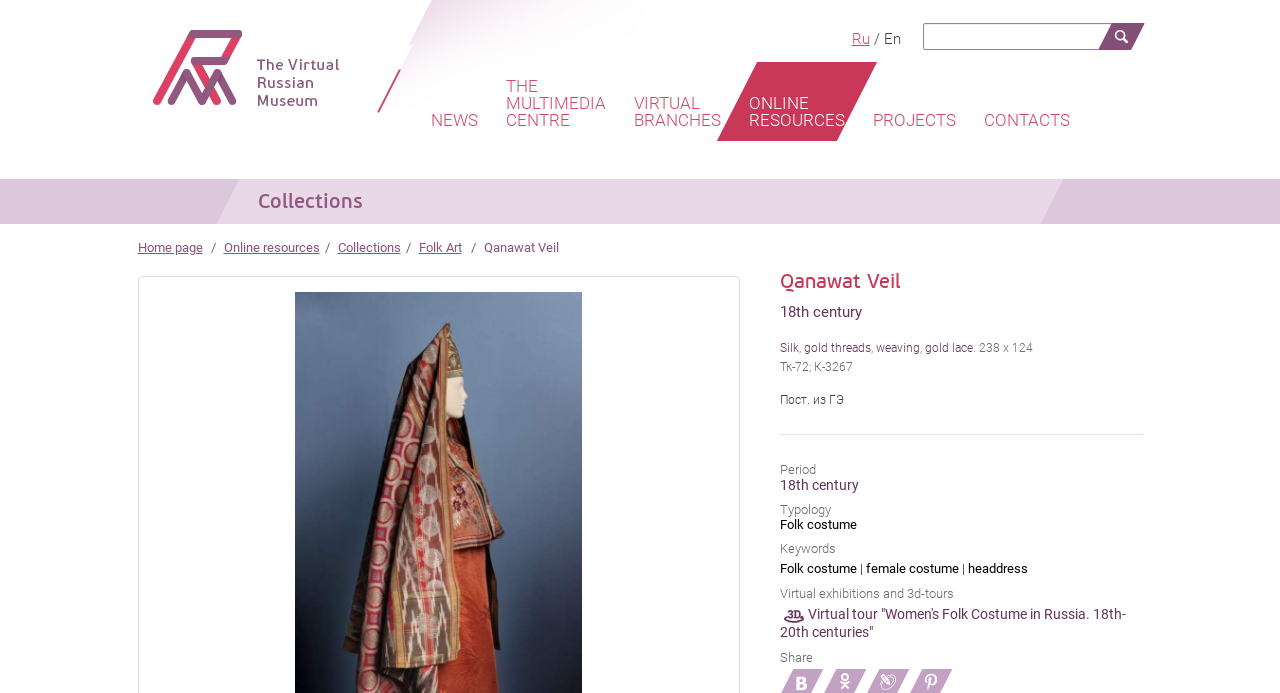Pinpoint the bounding box coordinates of the clickable area needed to execute the instruction: "Search in the textbox". The coordinates should be specified as four float numbers between 0 and 1, i.e., [left, top, right, bottom].

[0.721, 0.033, 0.869, 0.072]